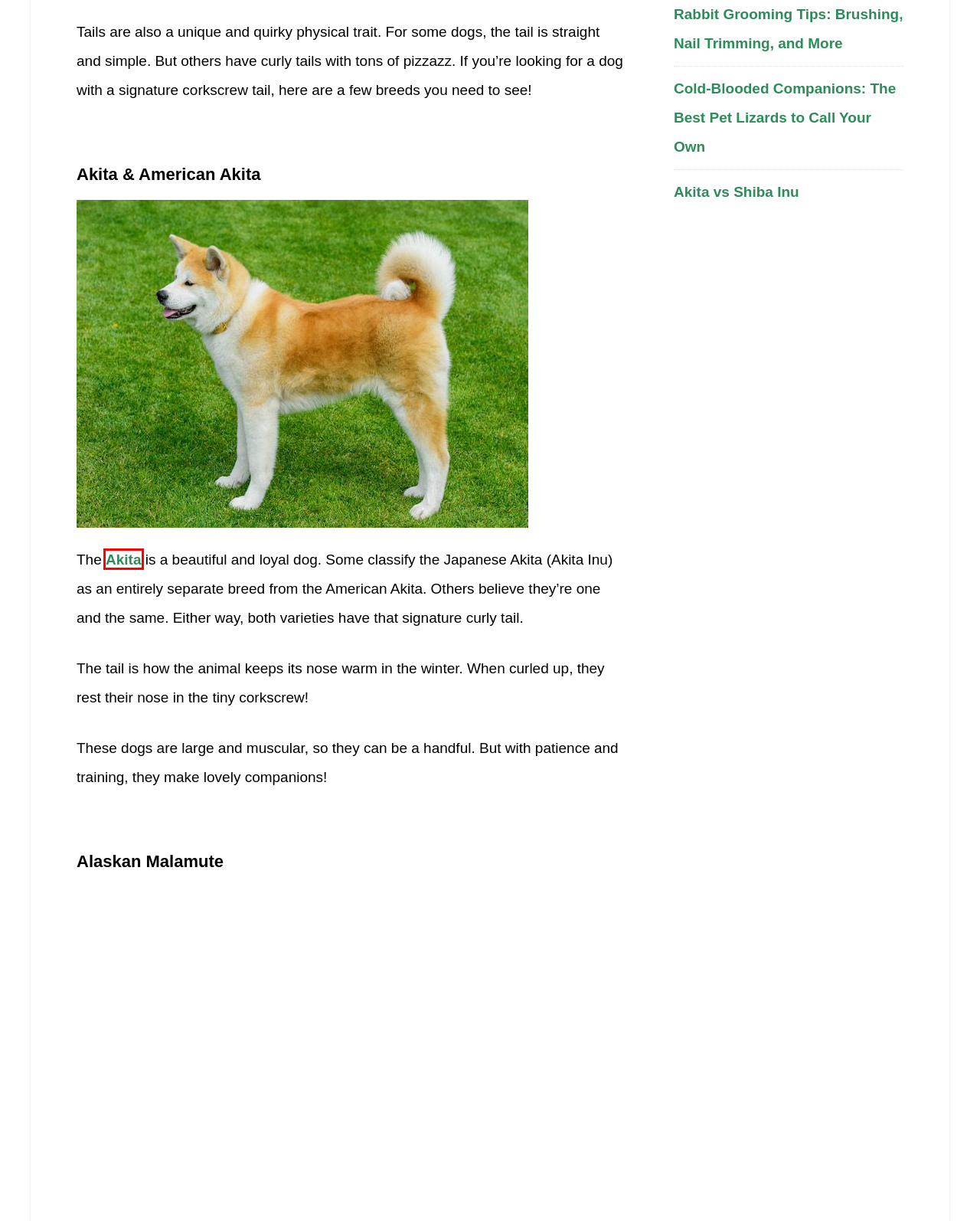Examine the screenshot of the webpage, which has a red bounding box around a UI element. Select the webpage description that best fits the new webpage after the element inside the red bounding box is clicked. Here are the choices:
A. Privacy Policy - Animal Corner
B. Akita Dog - Top Facts and Info - Animal Corner
C. About Us | Animal Corner
D. Free Animal Coloring Pages - Animal Corner
E. Akita vs Shiba Inu - Animal Corner
F. Rabbit Grooming Tips: Brushing, Nail Trimming, and More - Animal Corner
G. Cold-Blooded Companions: The Best Pet Lizards to Call Your Own - Animal Corner
H. Birds - Different Species Of Birds - Facts & Information

B